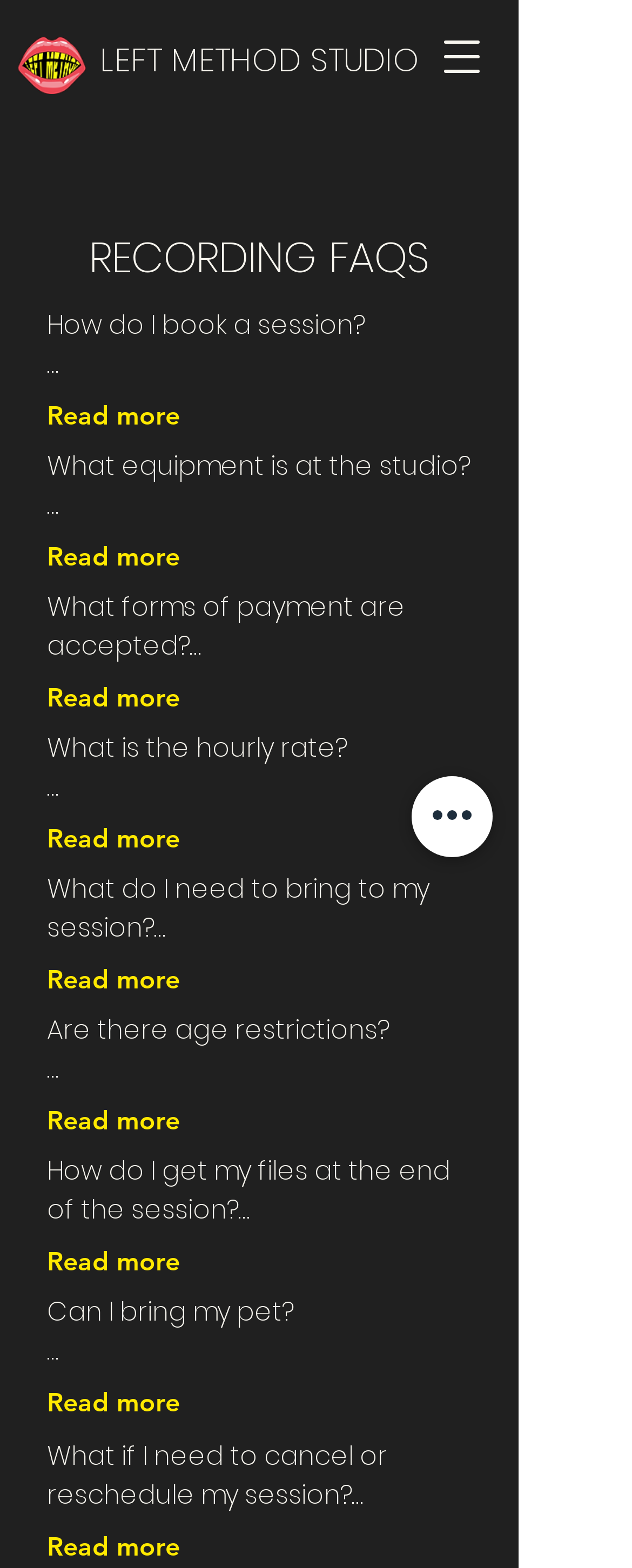Use a single word or phrase to respond to the question:
What equipment is available at the studio?

Check the music production page